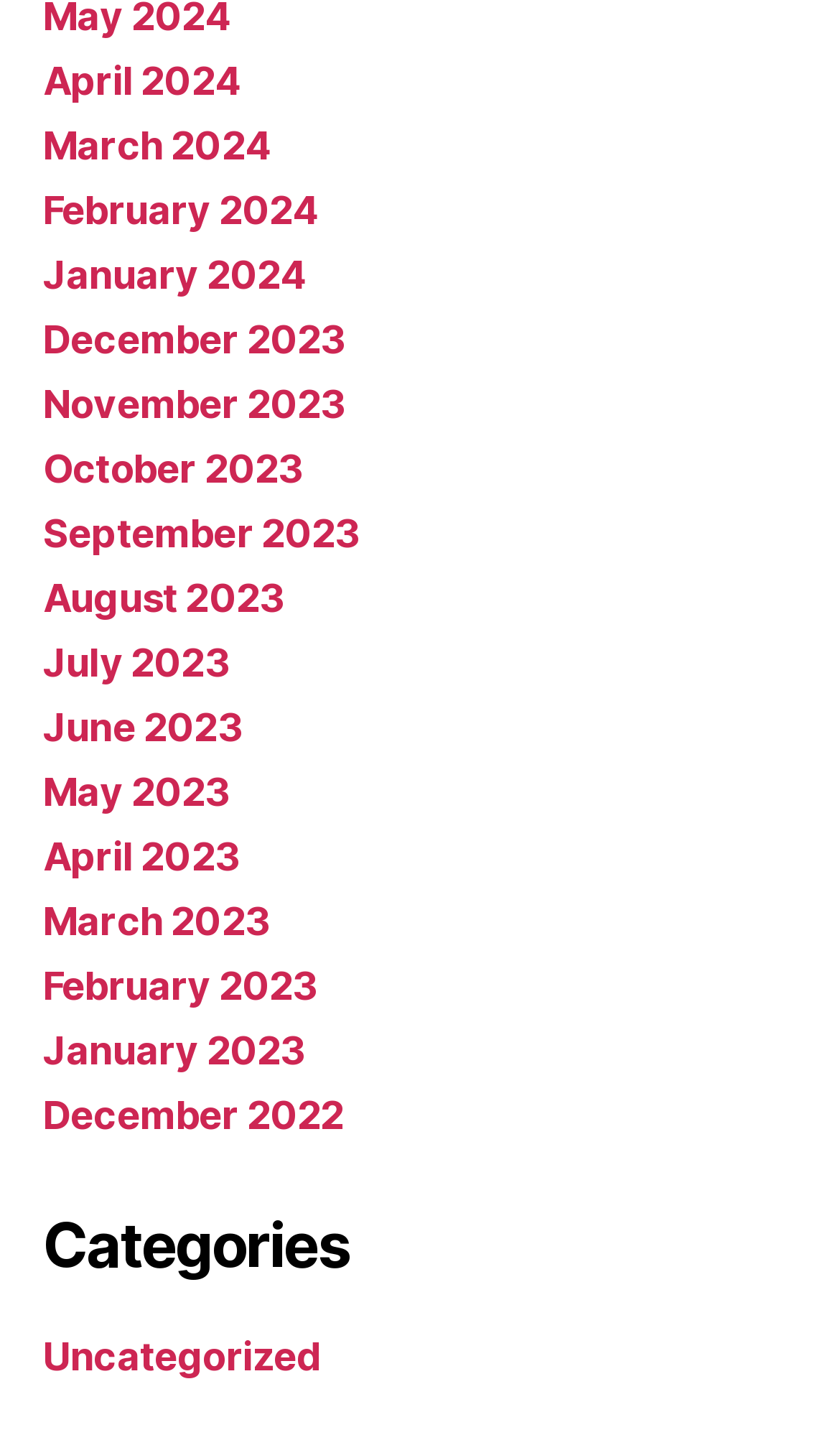Look at the image and answer the question in detail:
How many categories are listed?

I looked at the 'Categories' section and found only one category, 'Uncategorized', listed.